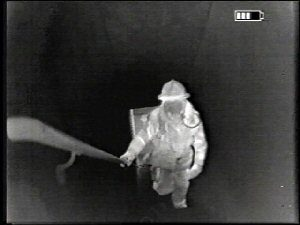Please provide a comprehensive answer to the question based on the screenshot: What does the thermal imaging effect highlight?

The thermal imaging effect in the image highlights the body heat of the firefighter against the cooler background, emphasizing the technology's role in search and rescue efforts within buildings or hazardous environments.